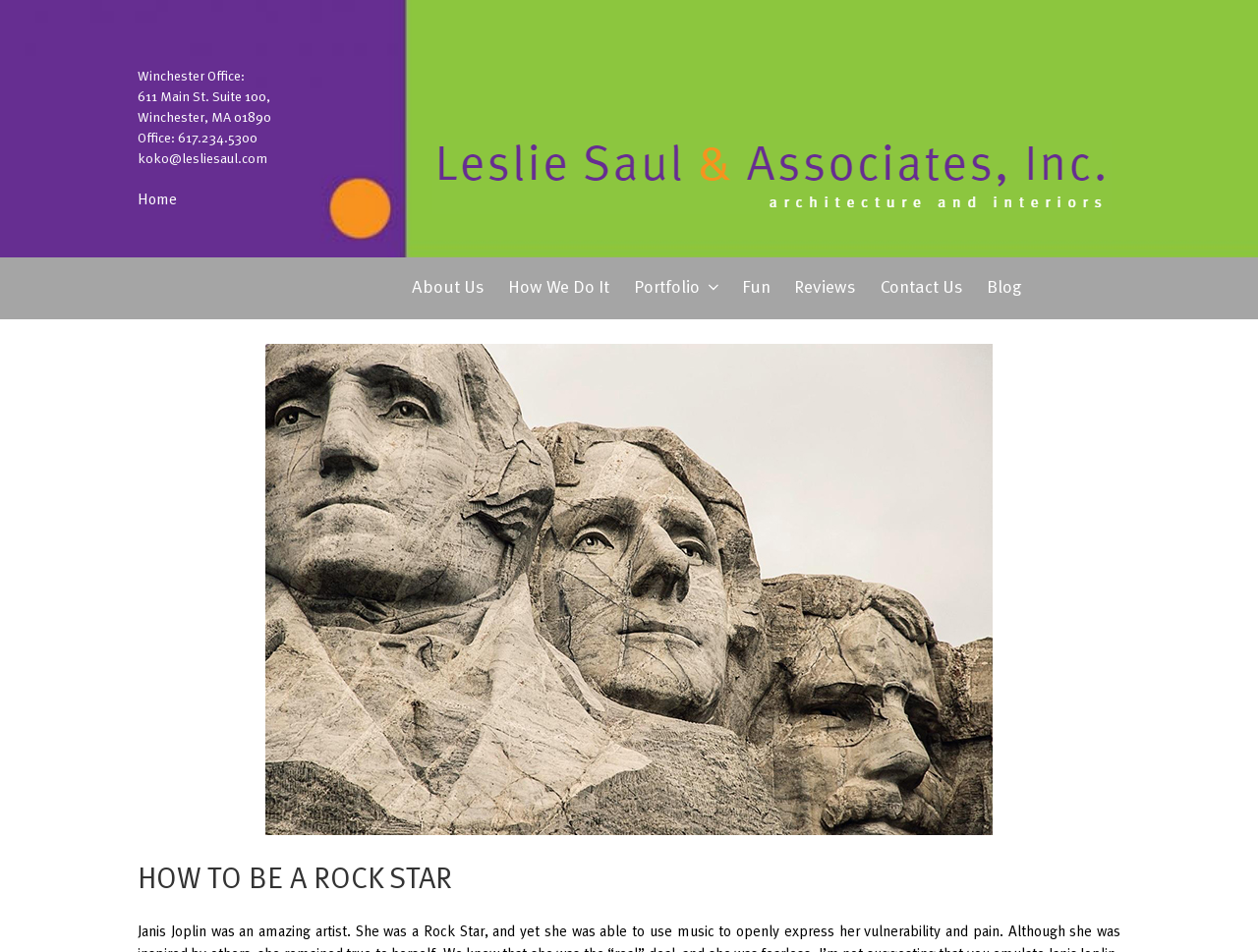Locate the UI element that matches the description About Us in the webpage screenshot. Return the bounding box coordinates in the format (top-left x, top-left y, bottom-right x, bottom-right y), with values ranging from 0 to 1.

[0.319, 0.27, 0.393, 0.335]